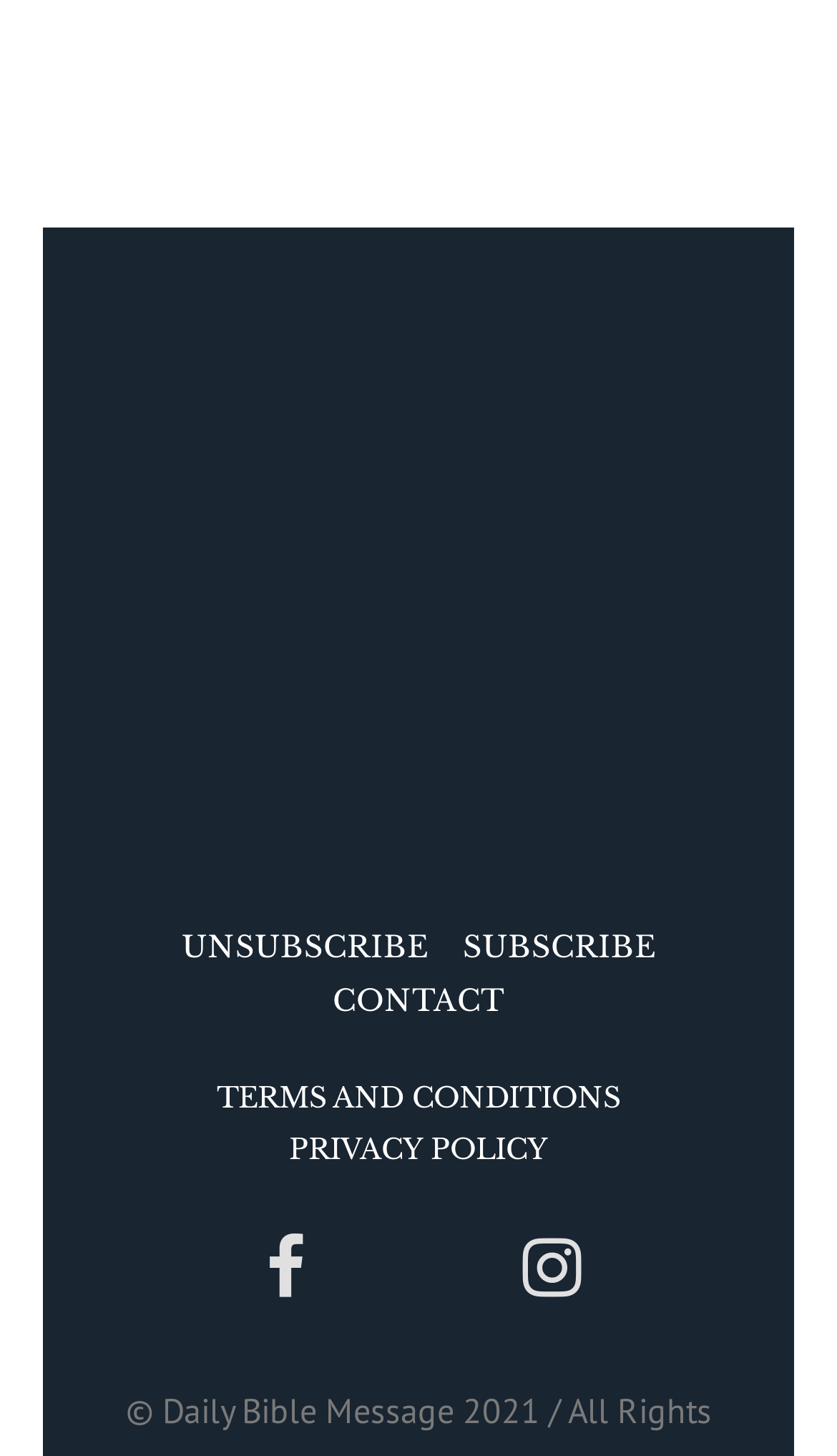How many links are present in the footer section?
Refer to the image and provide a one-word or short phrase answer.

5